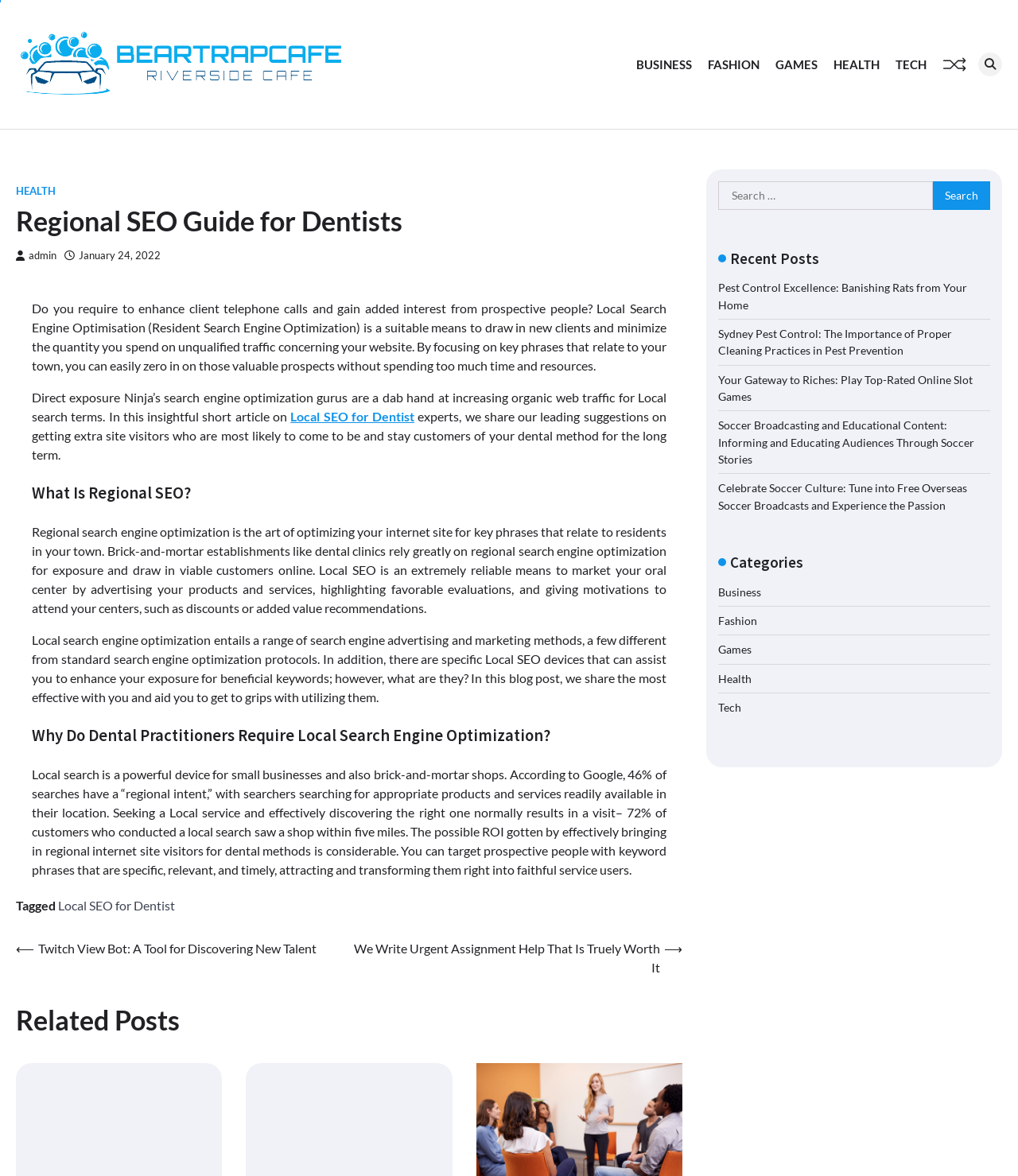Please give a concise answer to this question using a single word or phrase: 
How many miles do 72% of customers visit a store after a local search?

Five miles